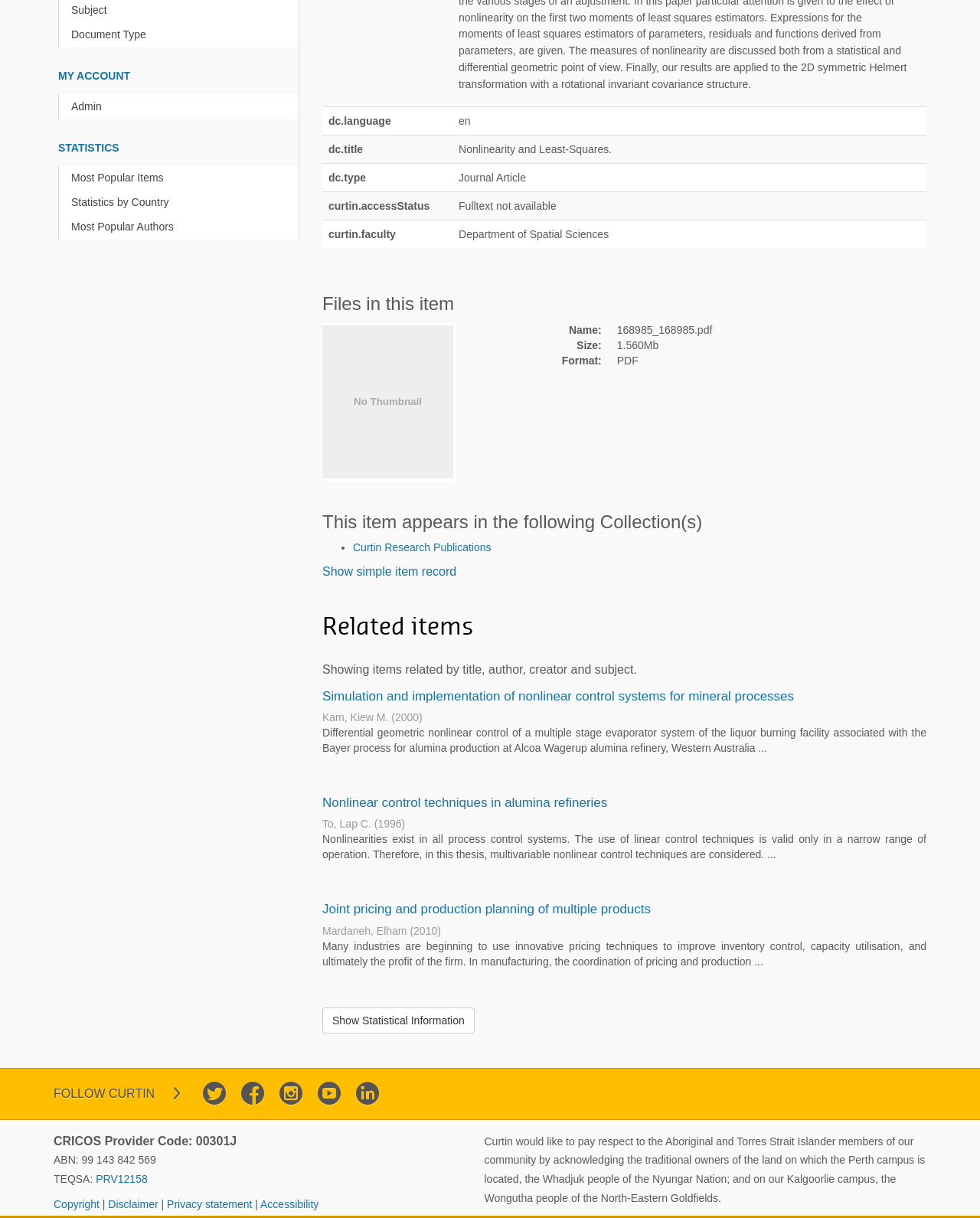Using the provided element description "mushrooms", determine the bounding box coordinates of the UI element.

None